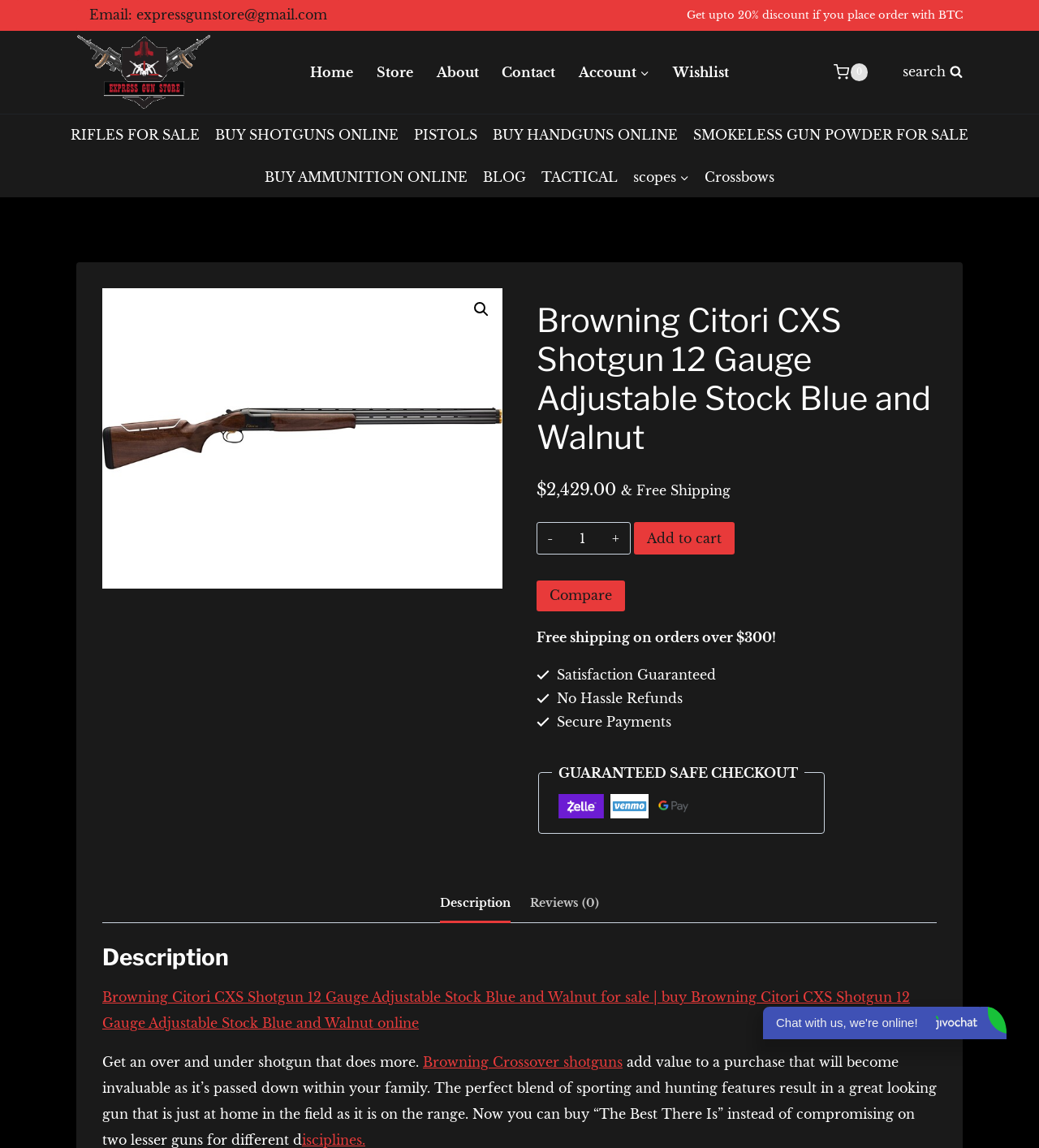Please determine the bounding box coordinates of the clickable area required to carry out the following instruction: "Scroll to top". The coordinates must be four float numbers between 0 and 1, represented as [left, top, right, bottom].

[0.023, 0.87, 0.039, 0.884]